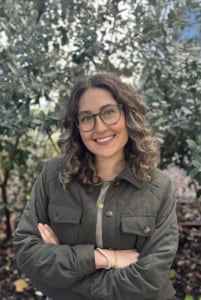Offer an in-depth caption for the image.

This image features Sarah Shapers, a dedicated Program Coordinator and Health Educator at Well Beyond Academics (WBA). Standing confidently with her arms crossed, Sarah showcases her approachable personality and passion for education against a backdrop of lush greenery. With her curly hair framing her face and stylish glasses, she embodies the vibrant spirit of a San Francisco native.

Sarah brings over seven years of experience in sex education, three of which have been spent at WBA, where she plays a crucial role in managing partner relations and implementing comprehensive health education programs. Her academic background includes a Bachelor’s degree in Psychology from the University of California, Santa Cruz, where she not only excelled in her studies but also actively engaged in lectures and workshops focusing on consent and sexual health. Her commitment to fostering inclusive and medically accurate education highlights her belief in the importance of early intervention in sexual health education, particularly for children.

When she's not working tirelessly to support youth development, Sarah enjoys cooking, reading, and reconnecting with nature, making her an inspiring example of enthusiasm and dedication in her field.